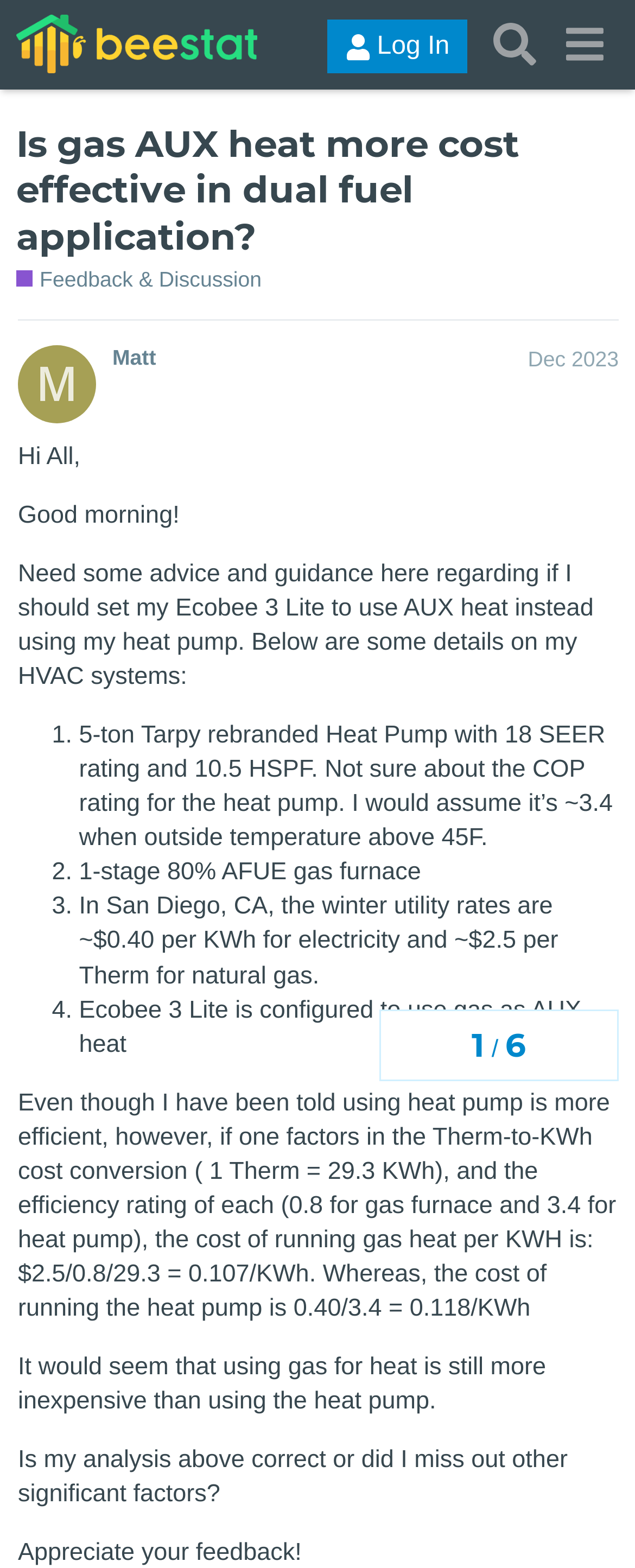Using the description: "aria-label="menu" title="menu"", determine the UI element's bounding box coordinates. Ensure the coordinates are in the format of four float numbers between 0 and 1, i.e., [left, top, right, bottom].

[0.865, 0.006, 0.974, 0.051]